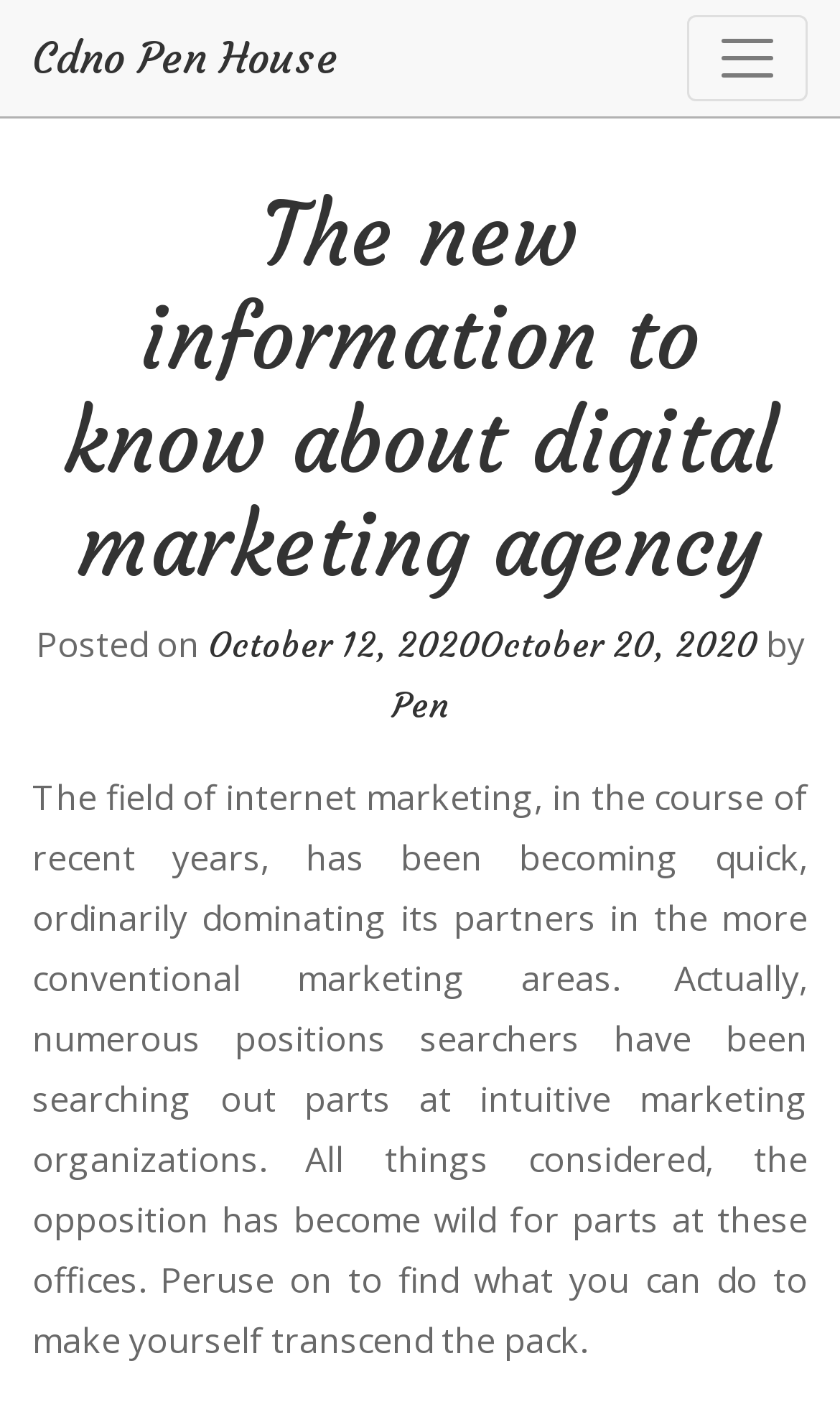What is the main topic of the article?
Look at the image and construct a detailed response to the question.

The main topic of the article can be inferred from the text, which talks about the field of internet marketing and its growth in recent years, indicating that the main topic is digital marketing.